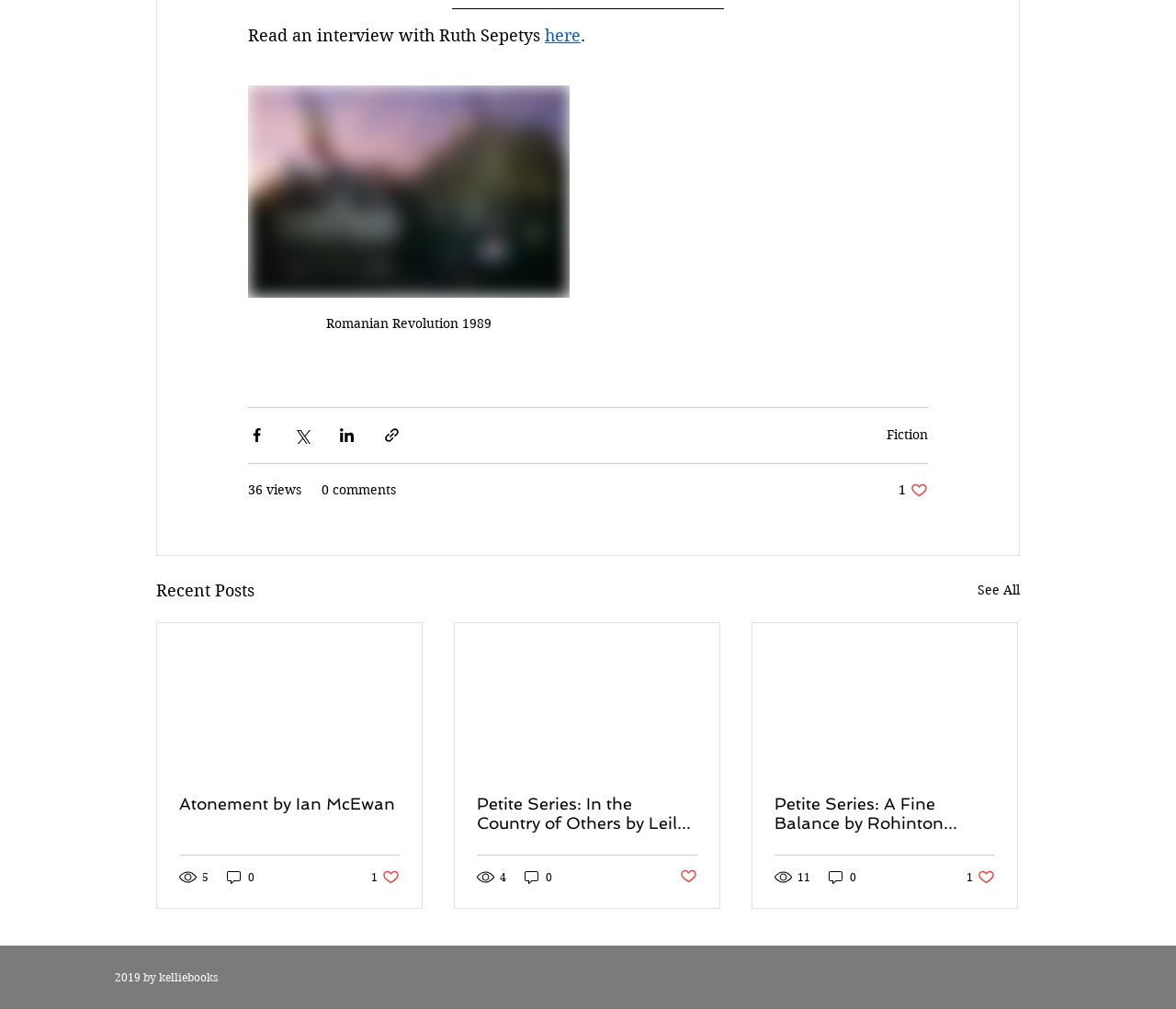Answer with a single word or phrase: 
What is the name of the website?

kelliebooks